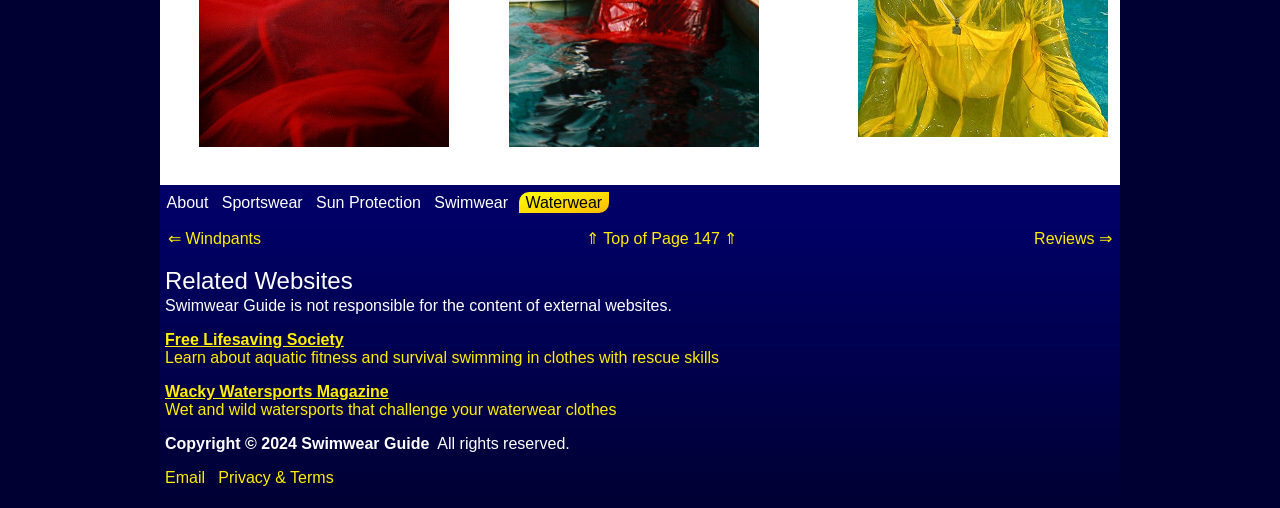What is the last link in the footer section?
Answer briefly with a single word or phrase based on the image.

Privacy & Terms